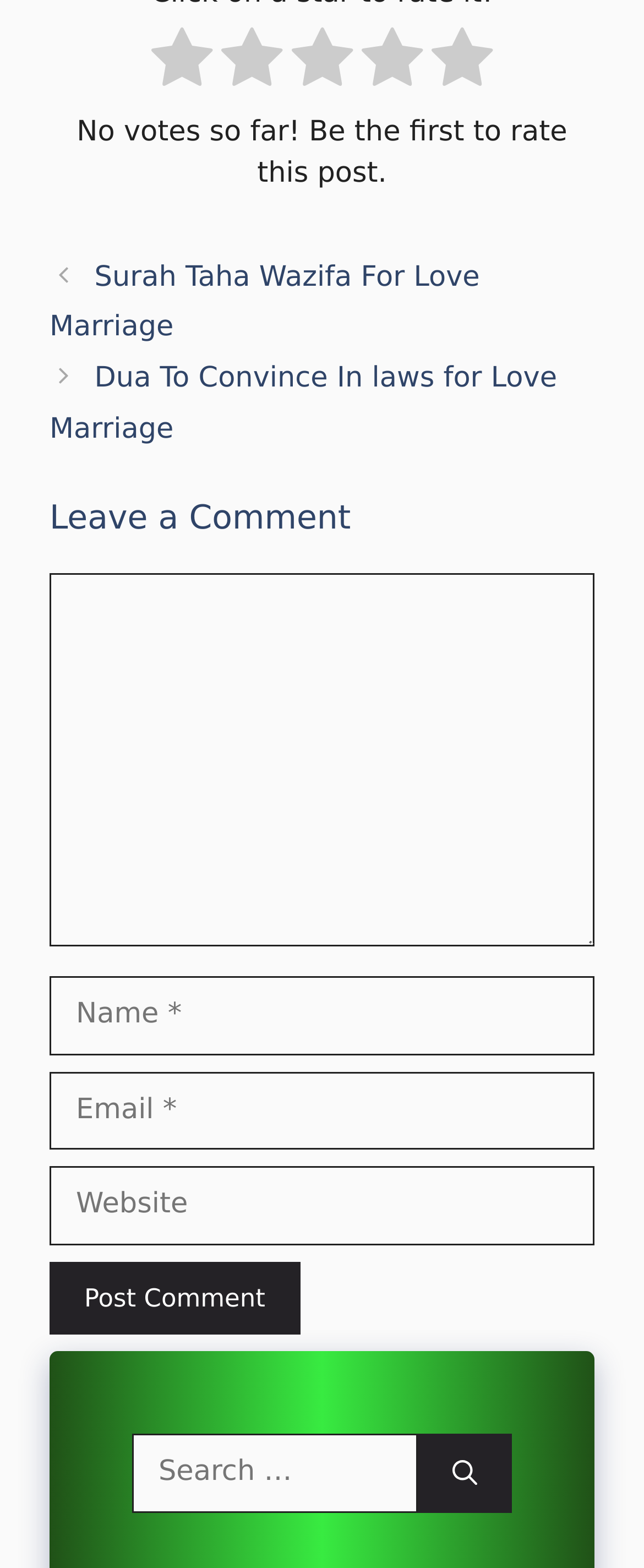What is the label of the searchbox at the bottom of the page? Please answer the question using a single word or phrase based on the image.

Search for: